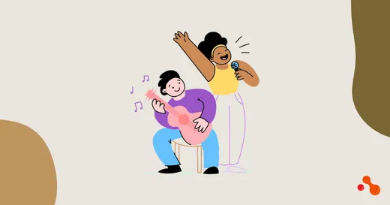Answer the question below with a single word or a brief phrase: 
What surrounds the musical duo in the illustration?

Musical notes